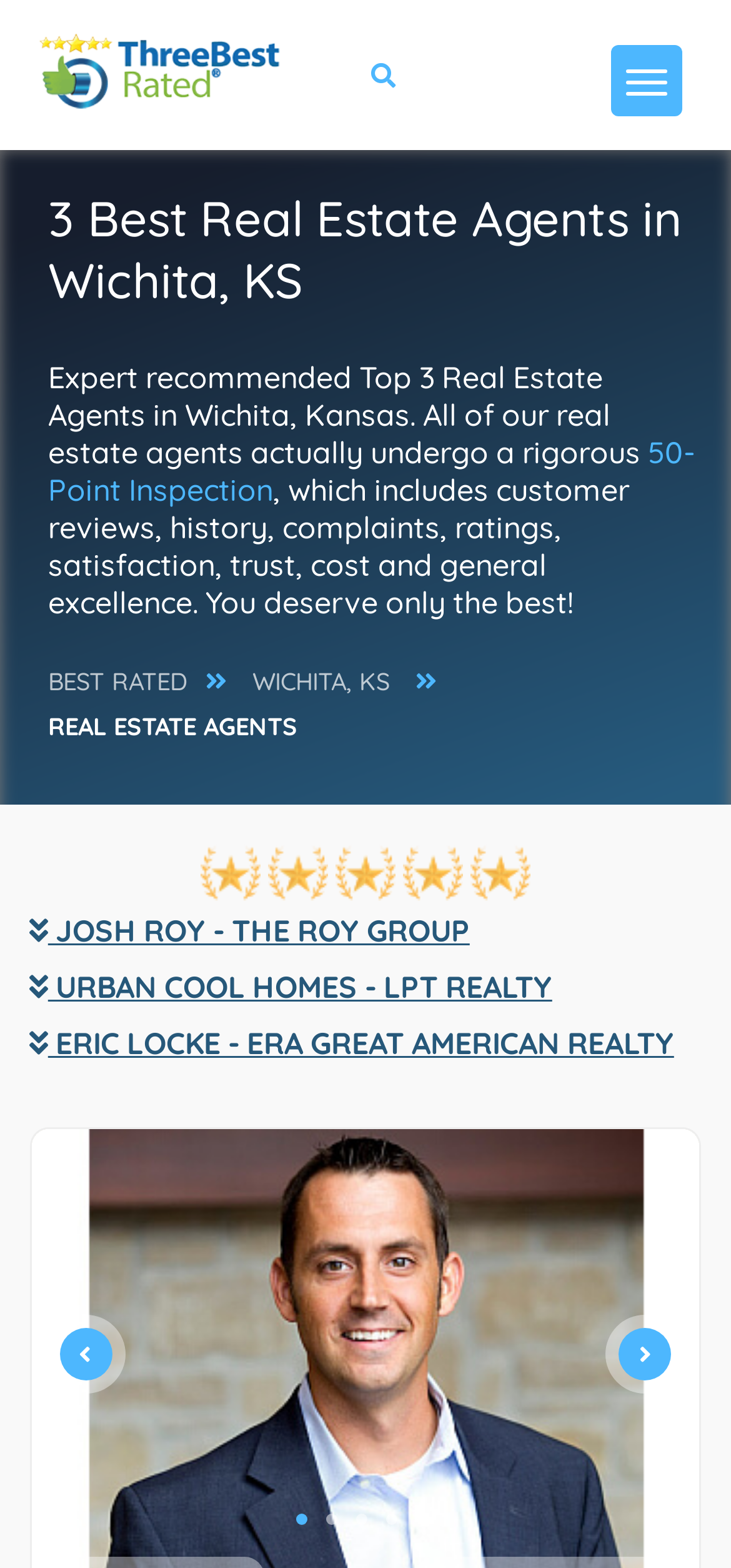Identify and provide the text of the main header on the webpage.

3 Best Real Estate Agents in Wichita, KS